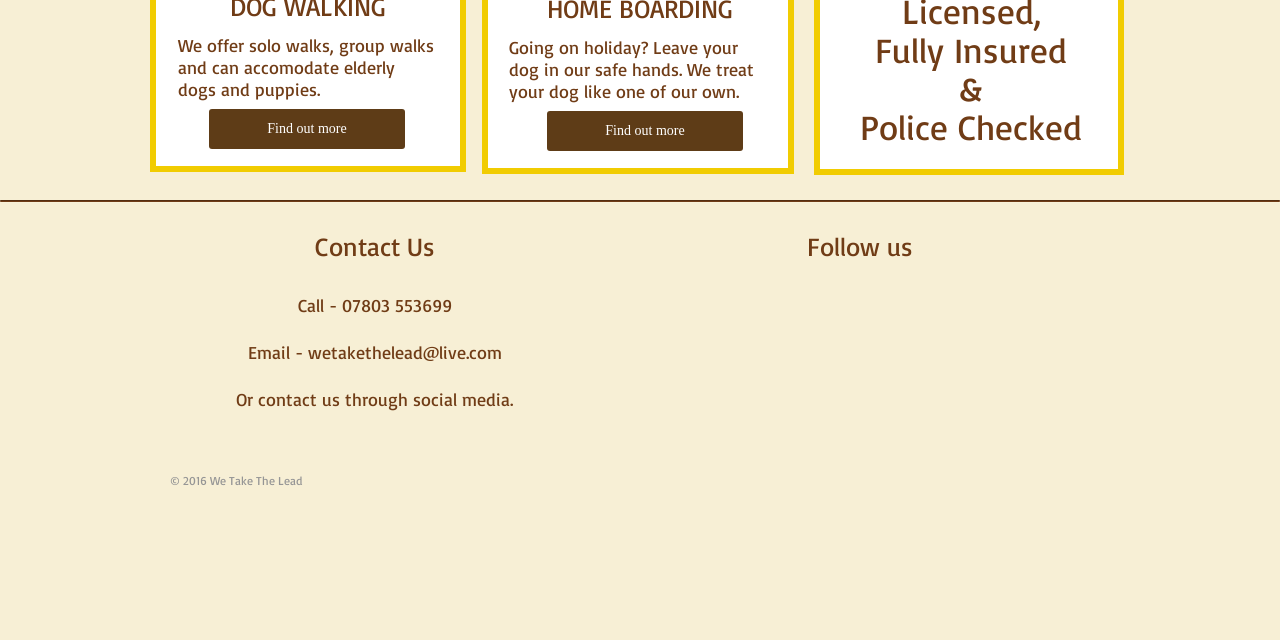Using the element description provided, determine the bounding box coordinates in the format (top-left x, top-left y, bottom-right x, bottom-right y). Ensure that all values are floating point numbers between 0 and 1. Element description: wetakethelead@live.com

[0.24, 0.532, 0.392, 0.567]